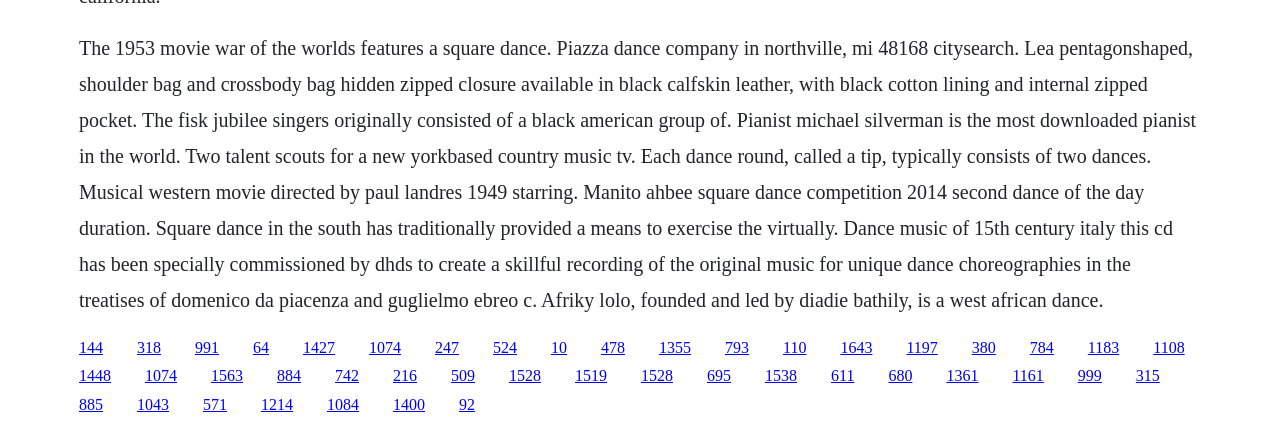What is the name of the African dance group mentioned?
Please utilize the information in the image to give a detailed response to the question.

The name of the African dance group mentioned is Afriky Lolo, which is mentioned in the text content of the StaticText element with ID 142, specifically in the sentence 'Afriky lolo, founded and led by diadie bathily, is a west african dance'.